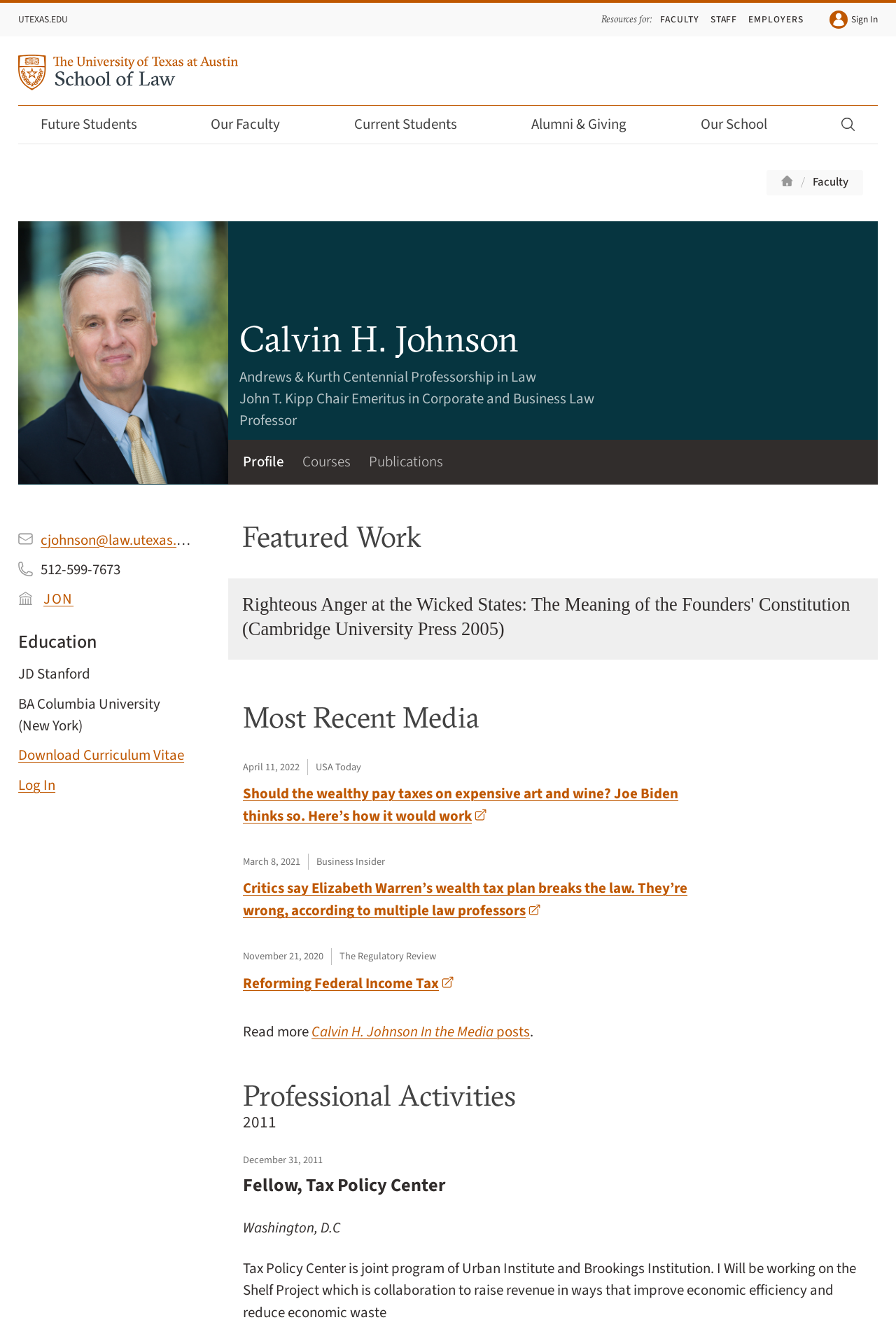Locate the bounding box coordinates of the clickable region necessary to complete the following instruction: "Click on the 'Sign In' link". Provide the coordinates in the format of four float numbers between 0 and 1, i.e., [left, top, right, bottom].

[0.926, 0.008, 0.98, 0.021]